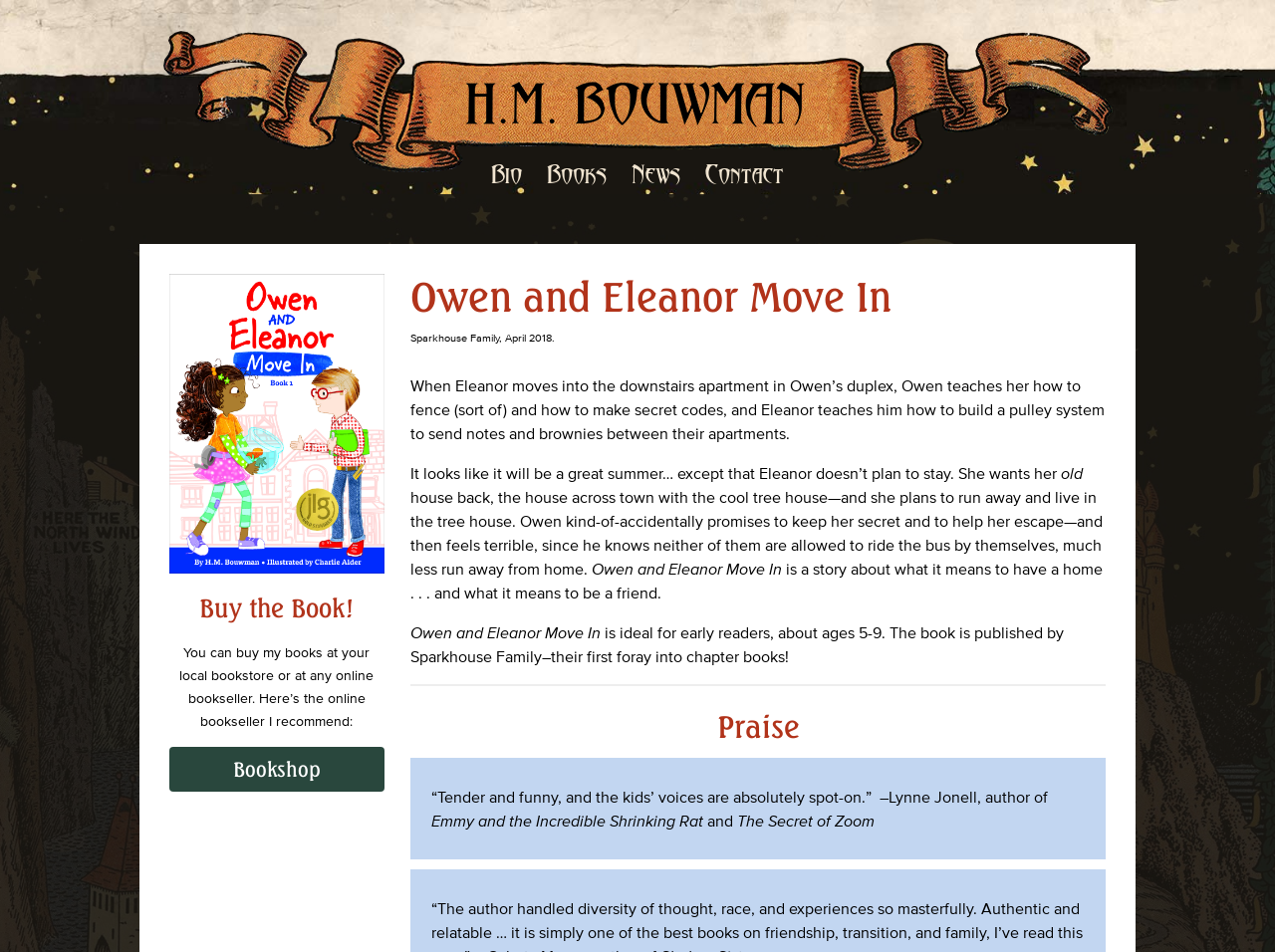Find the bounding box coordinates for the HTML element specified by: "alt="H.M. Bouwman"".

[0.128, 0.165, 0.872, 0.184]